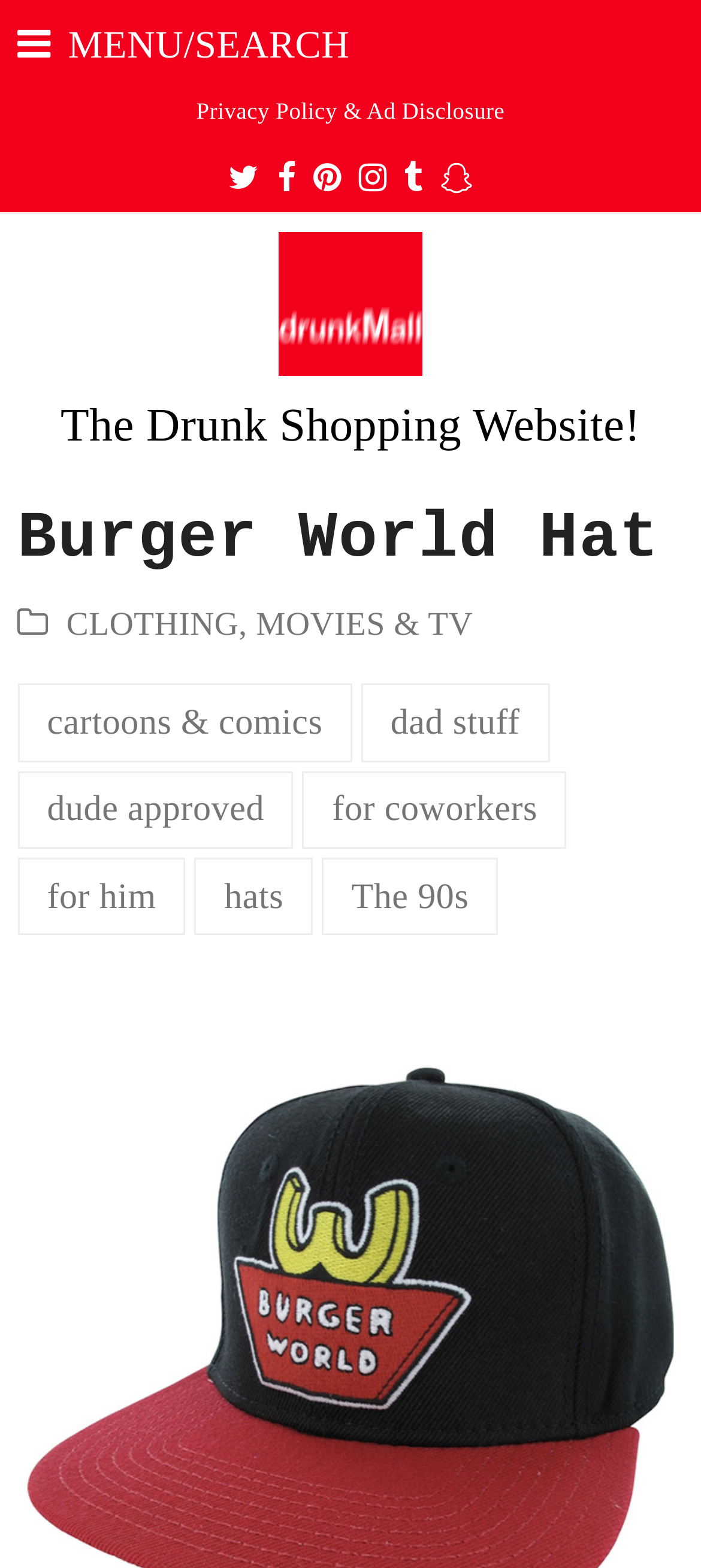Identify the bounding box coordinates of the section to be clicked to complete the task described by the following instruction: "View hats collection". The coordinates should be four float numbers between 0 and 1, formatted as [left, top, right, bottom].

[0.278, 0.547, 0.446, 0.597]